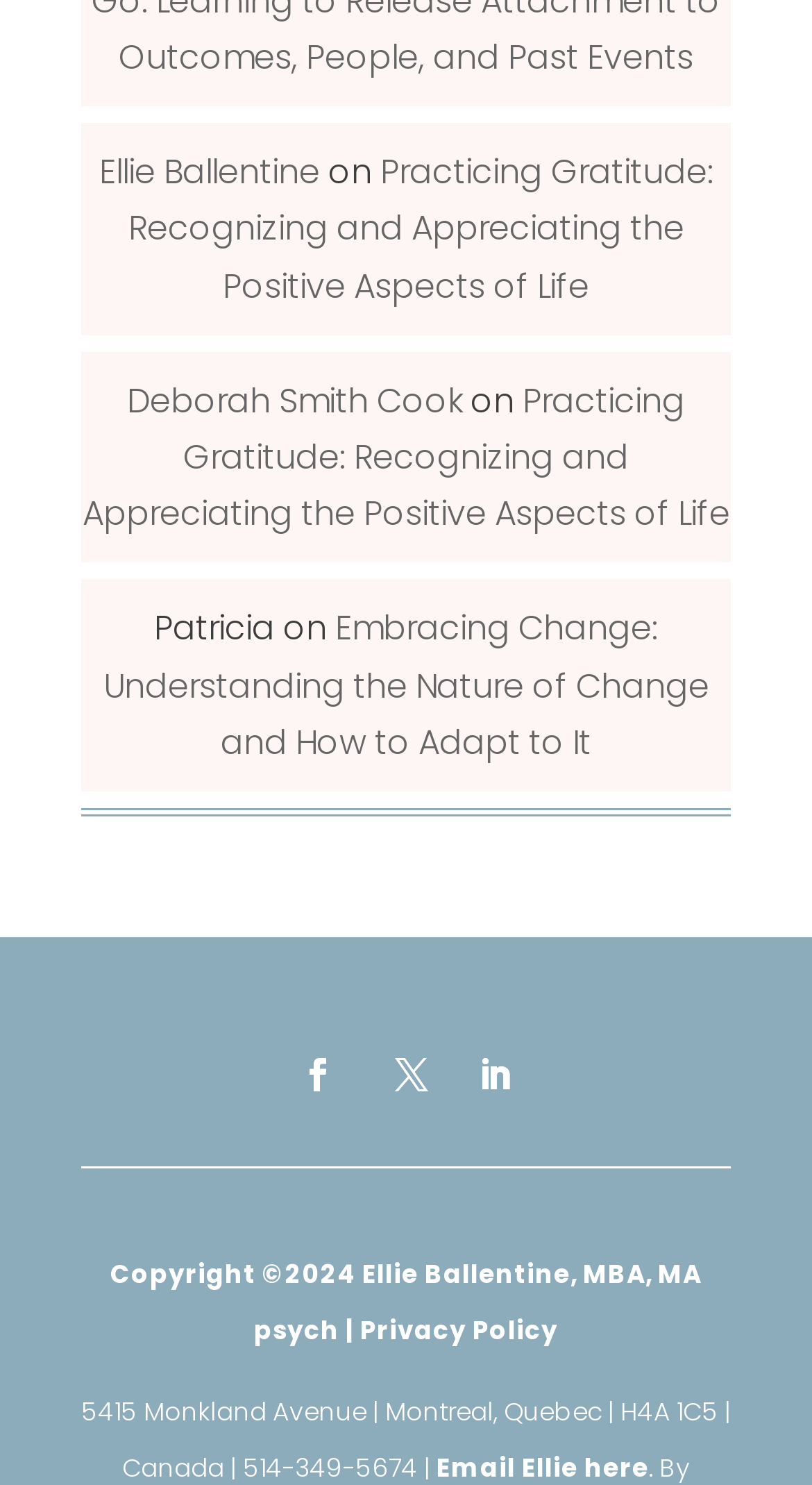How many links are there in the second section?
Answer with a single word or phrase, using the screenshot for reference.

2